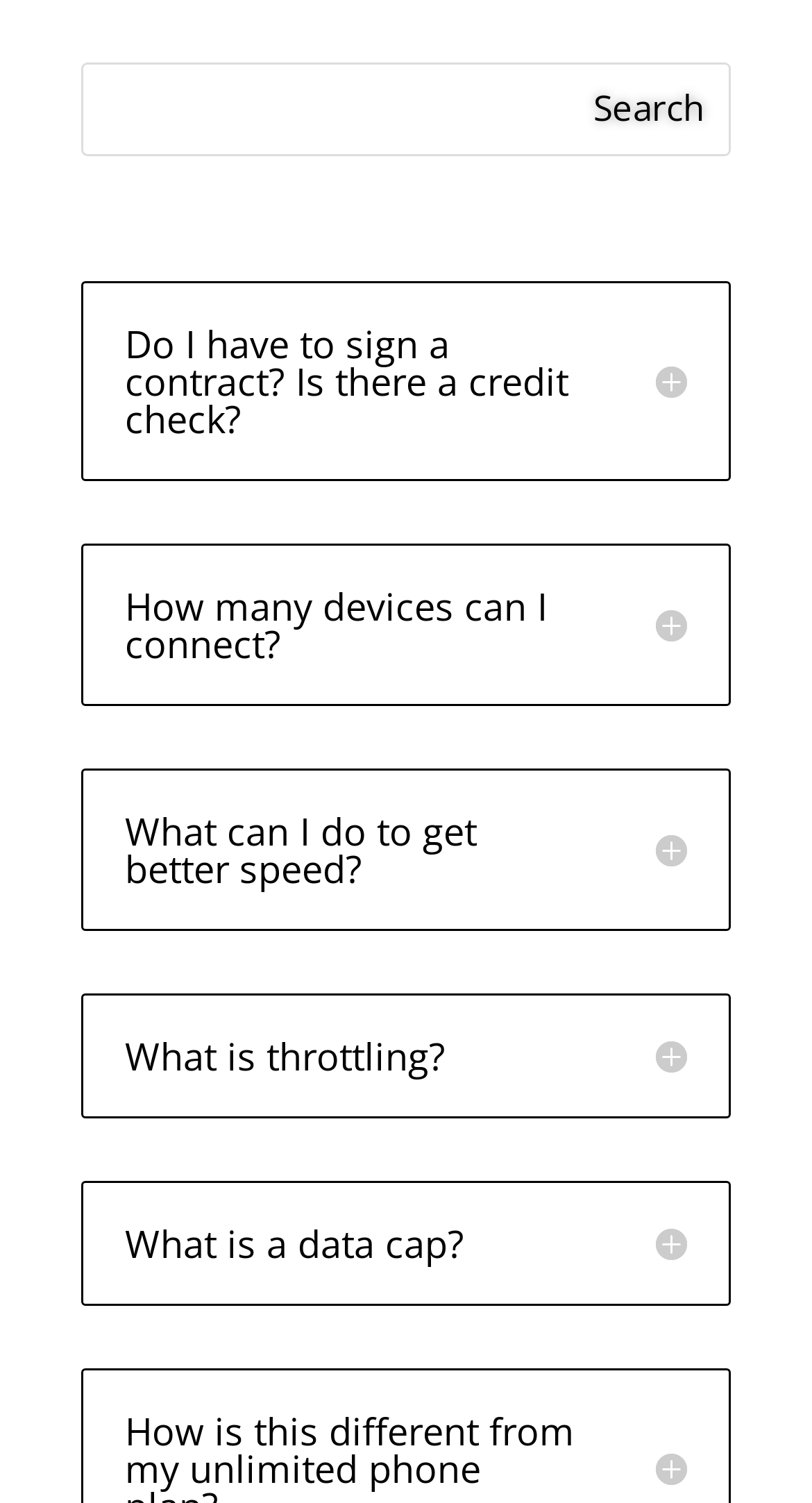Please provide the bounding box coordinates for the UI element as described: "name="s"". The coordinates must be four floats between 0 and 1, represented as [left, top, right, bottom].

[0.103, 0.043, 0.699, 0.102]